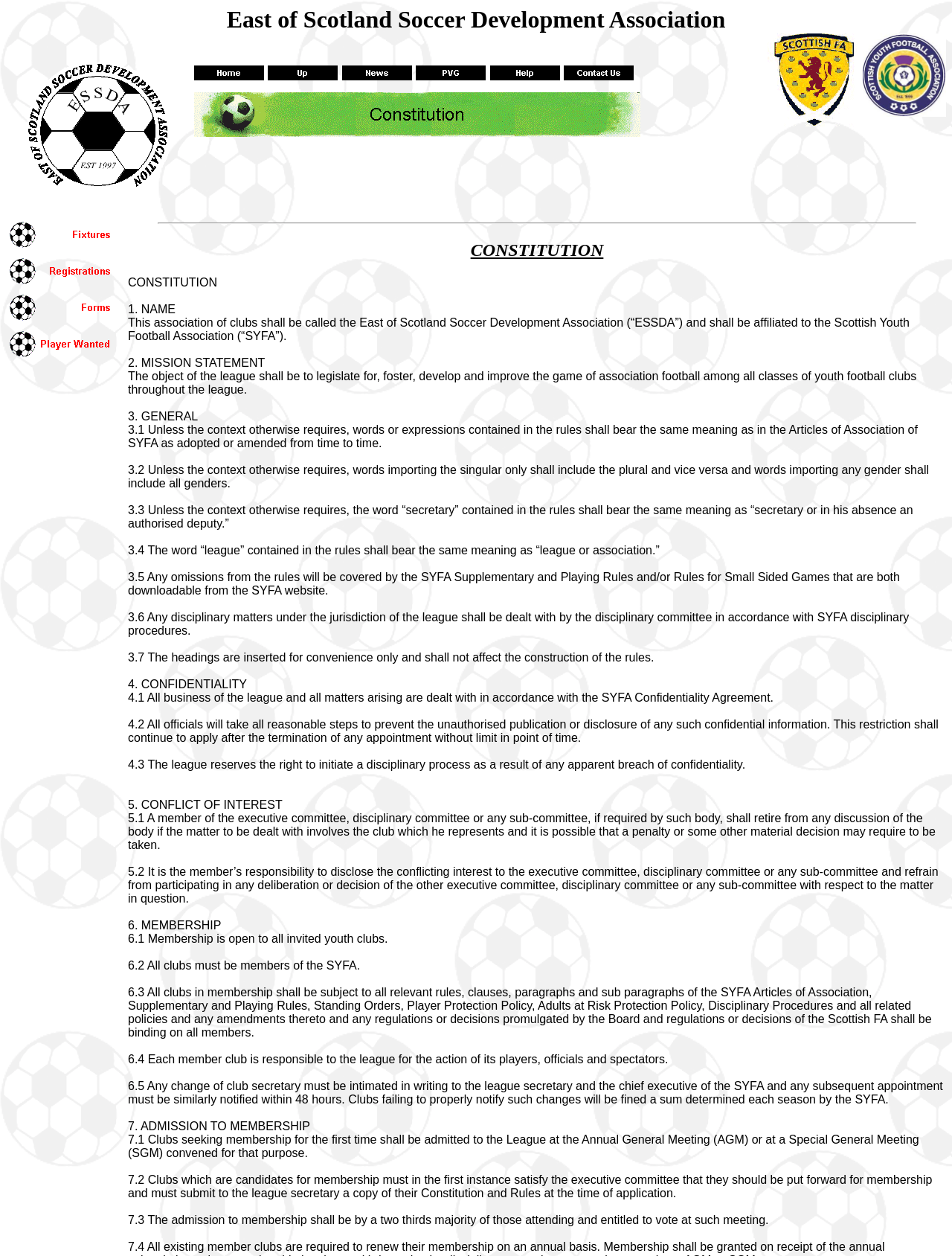Give a detailed account of the webpage.

The webpage is about the ESSDA Constitution, which is the governing document of the East of Scotland Soccer Development Association. At the top of the page, there is a header section with the association's logo and a navigation menu with links to various sections, including Home, Up, News, PVG, Help, and Contact Us. Below the header, there is a horizontal separator line.

The main content of the page is divided into sections, each with a heading and a series of paragraphs. The first section is titled "CONSTITUTION" and has several subsections, including "1. NAME", "2. MISSION STATEMENT", "3. GENERAL", and so on. Each subsection has a brief description or explanation of the relevant article or rule.

The text is presented in a clear and organized manner, with headings and subheadings to help navigate the content. There are no images on the page, except for the association's logo and some small icons next to the navigation menu links. The overall layout is clean and easy to read, with a focus on presenting the constitution in a clear and concise manner.